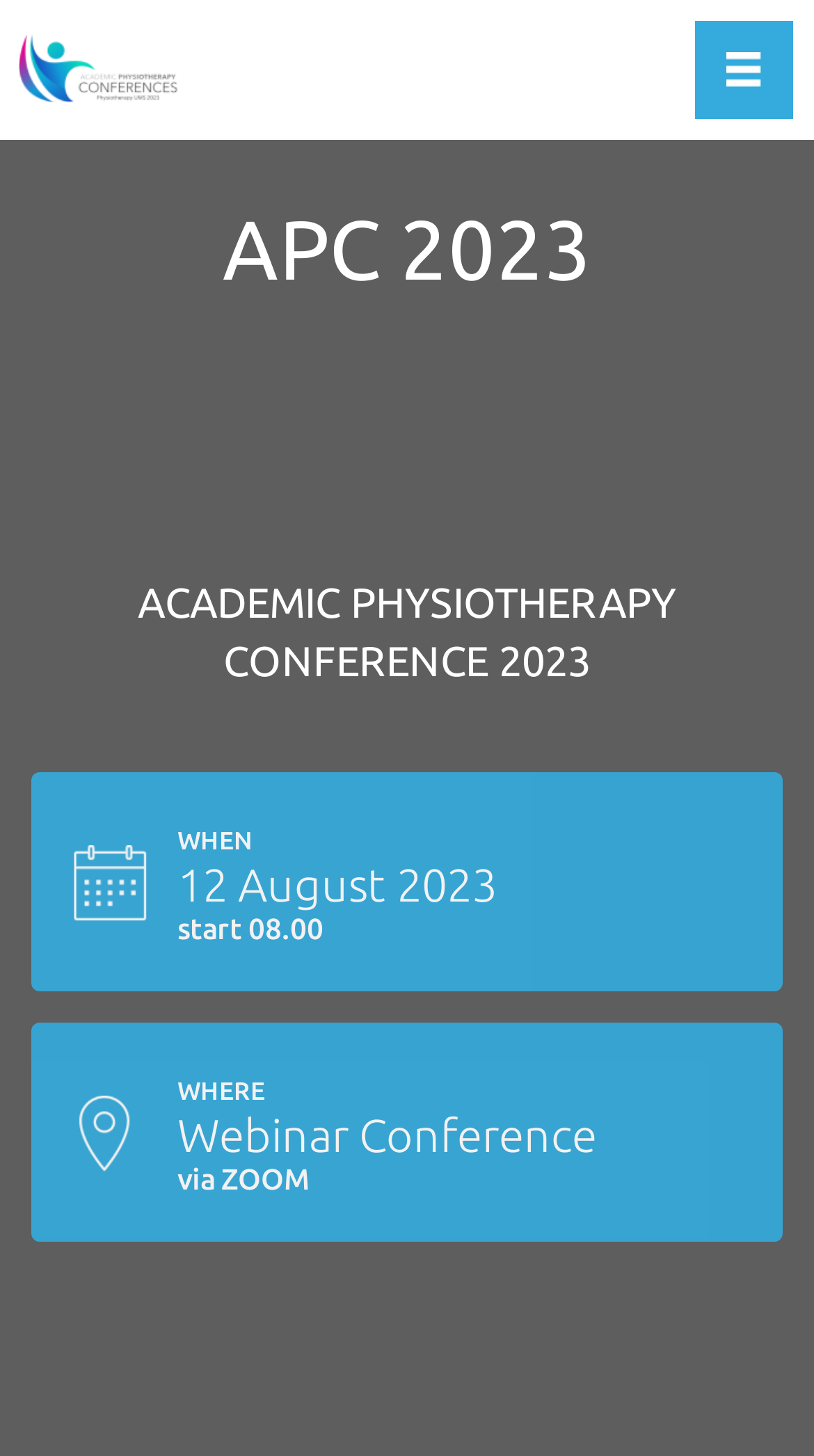Detail the features and information presented on the webpage.

The webpage is about the Academic Physiotherapy Conference (APC) 2023. At the top left corner, there is a logo of APC 2023, which is an image with a link. Next to the logo, there is a button to toggle navigation. 

The main heading "APC 2023" is prominently displayed in the top center of the page. Below the heading, there is a subtitle "ACADEMIC PHYSIOTHERAPY CONFERENCE 2023" that provides more information about the event.

The page is divided into two sections, each presented in a table layout. The first section is about the event details. It has three rows of text: "WHEN" with the date "12 August 2023" and the start time "08.00". 

The second section is about the event location. It has three rows of text: "WHERE" with the location "Webinar Conference" and the note "via ZOOM".